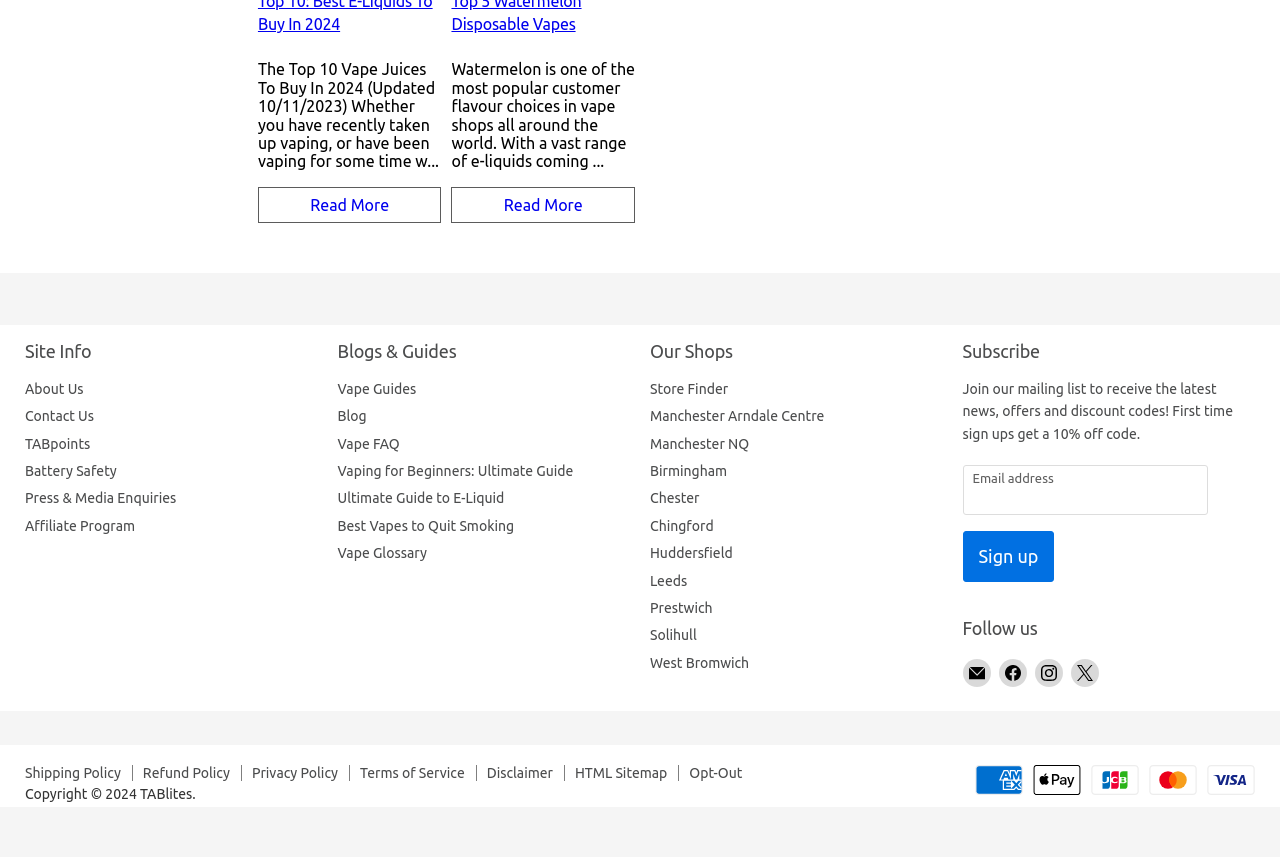Pinpoint the bounding box coordinates for the area that should be clicked to perform the following instruction: "Click on the About Us link".

[0.02, 0.444, 0.065, 0.463]